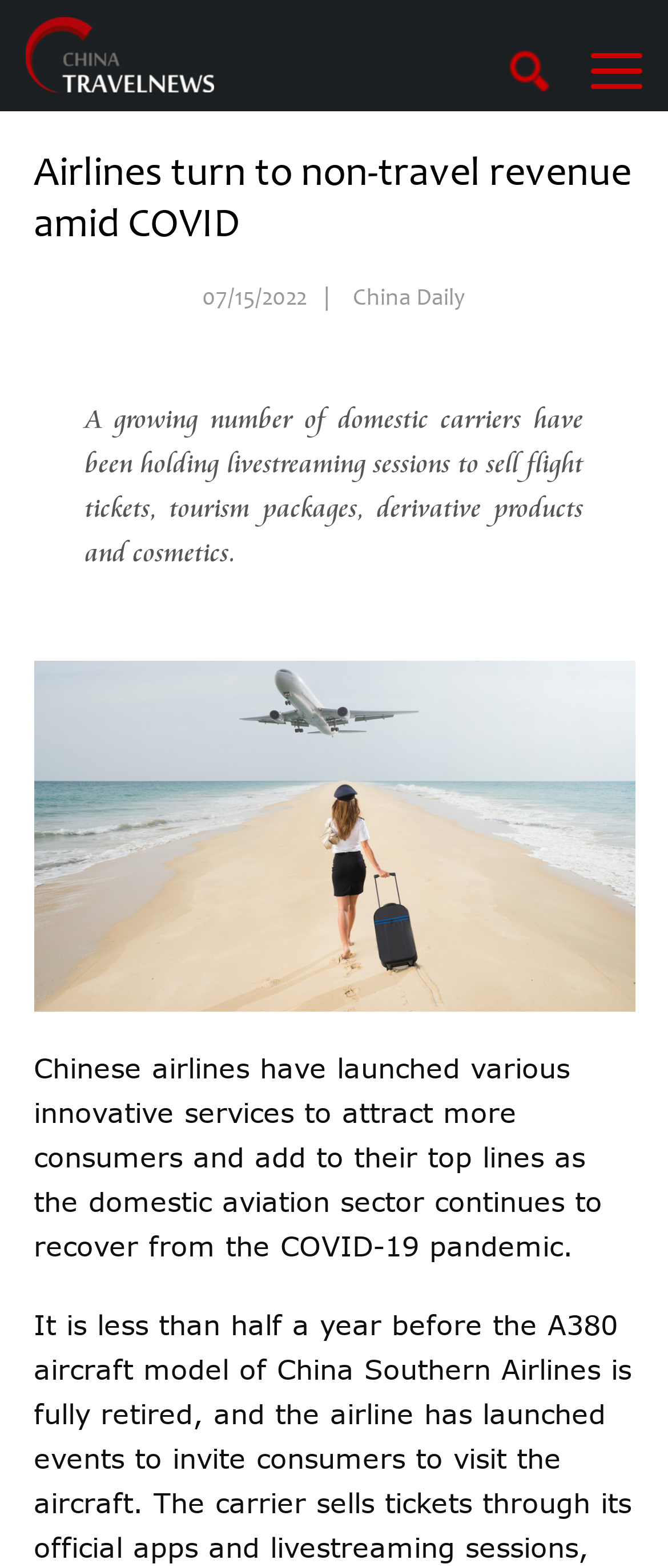Answer the question below in one word or phrase:
What is the purpose of Chinese airlines' innovative services?

to attract more consumers and add to their top lines